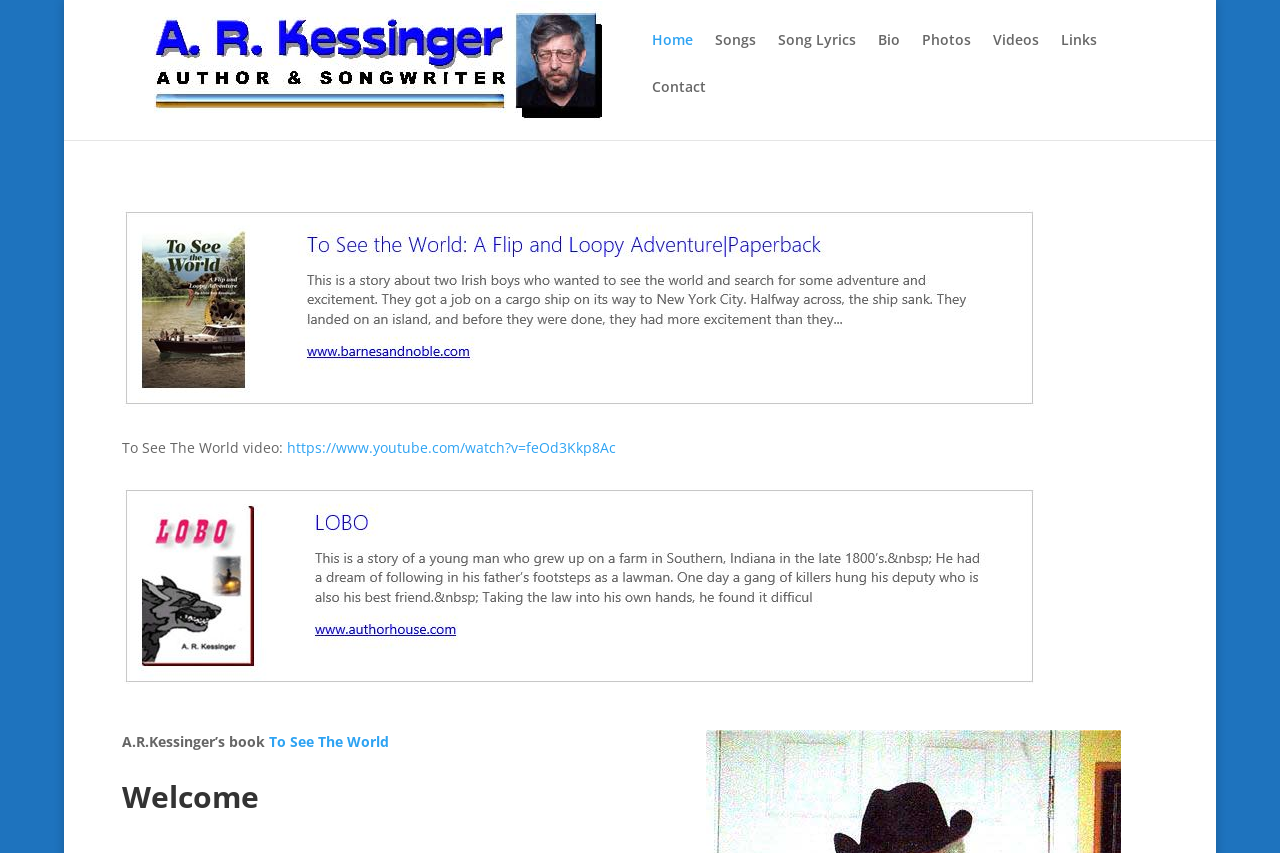Please specify the bounding box coordinates of the clickable region to carry out the following instruction: "view Song Lyrics". The coordinates should be four float numbers between 0 and 1, in the format [left, top, right, bottom].

[0.607, 0.039, 0.668, 0.094]